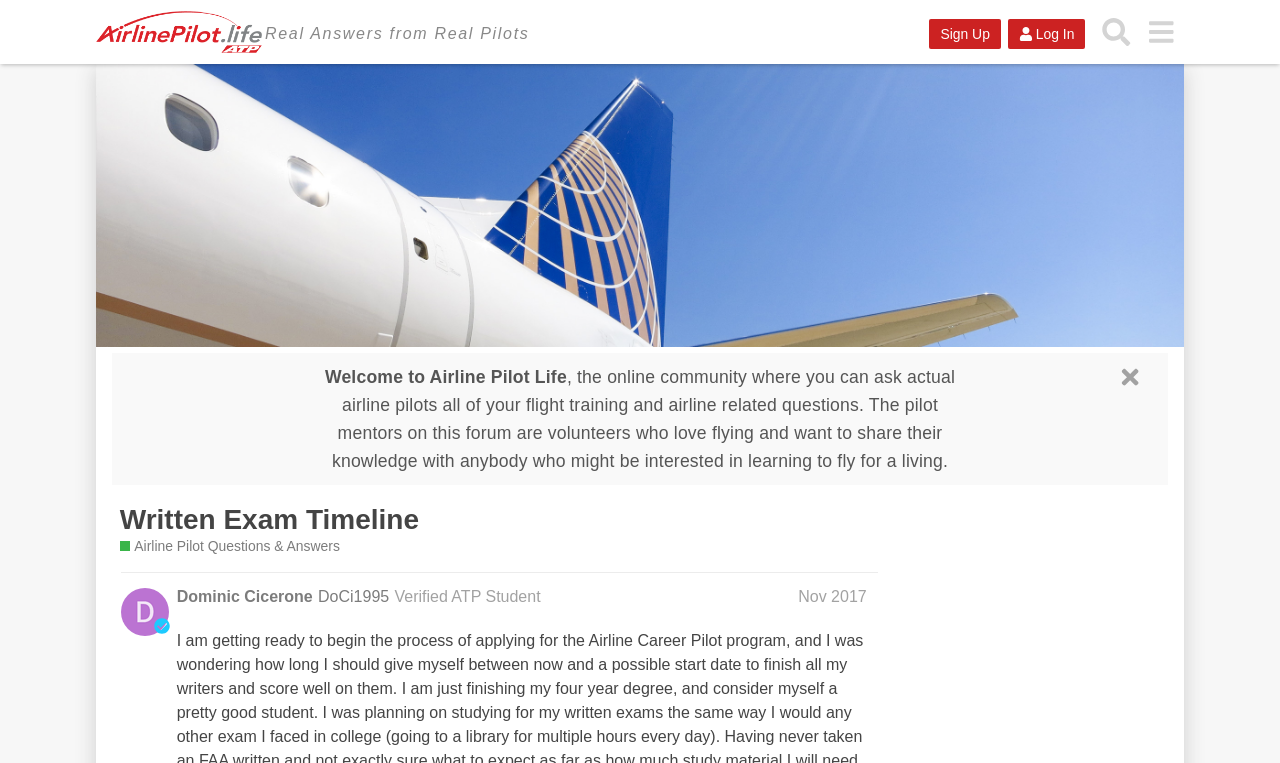Identify the bounding box of the HTML element described as: "DoCi1995".

[0.248, 0.771, 0.304, 0.793]